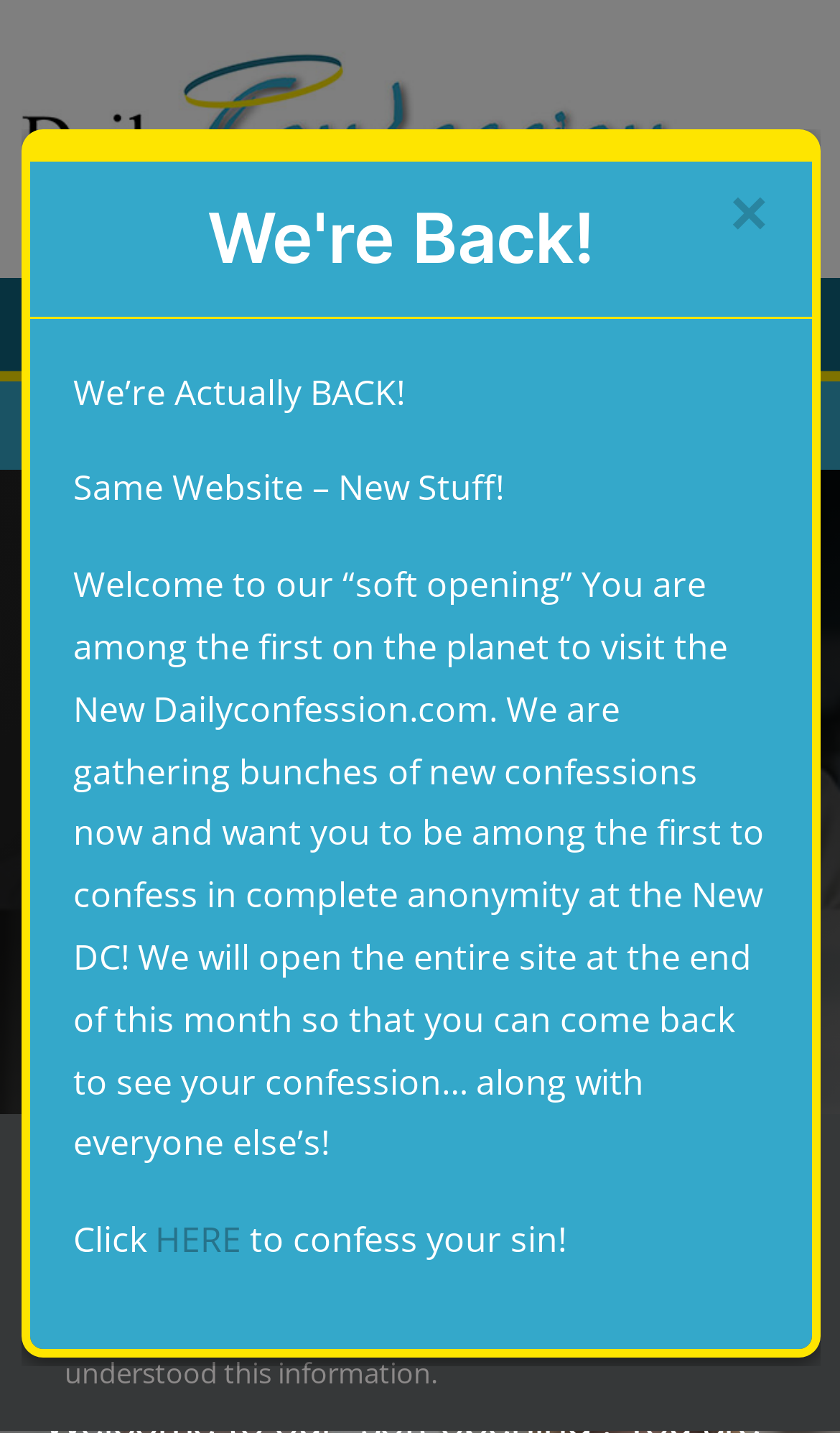What is required to use this website?
Using the image as a reference, answer with just one word or a short phrase.

Agree to terms